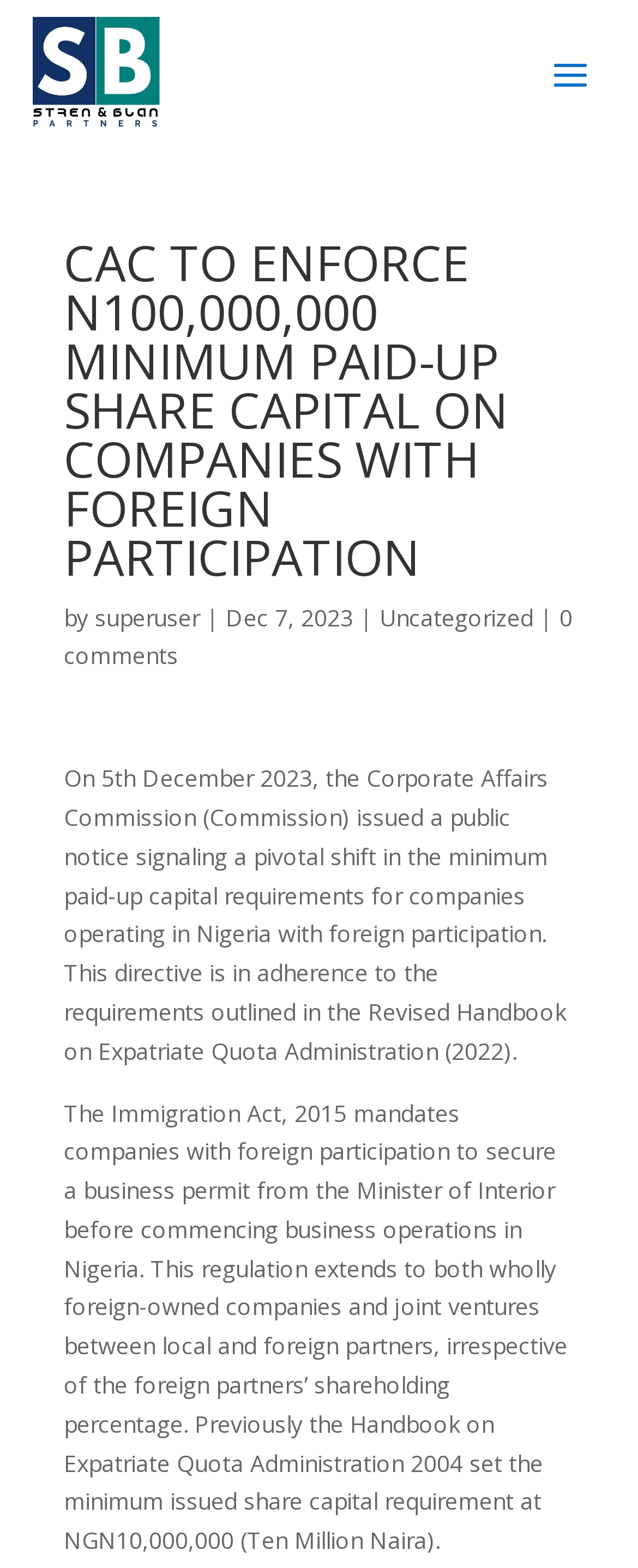What is the title or heading displayed on the webpage?

CAC TO ENFORCE N100,000,000 MINIMUM PAID-UP SHARE CAPITAL ON COMPANIES WITH FOREIGN PARTICIPATION